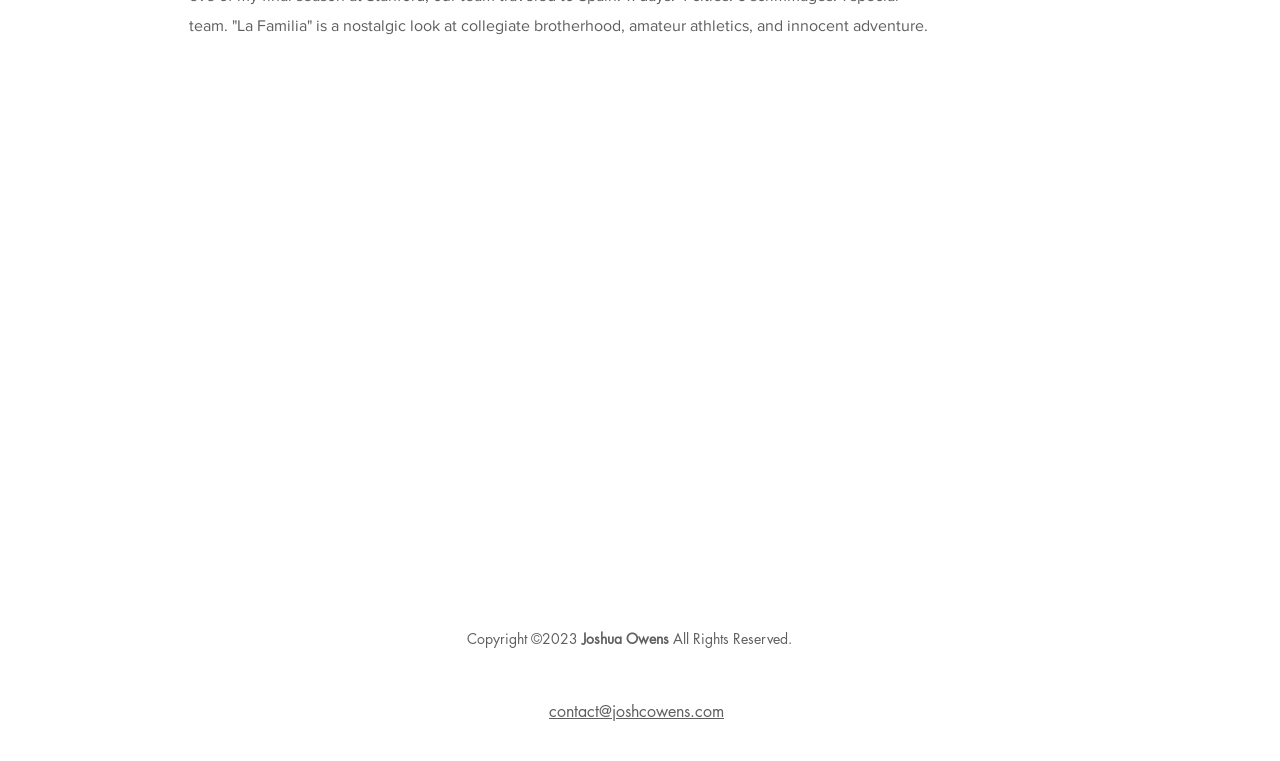Use a single word or phrase to answer the question: 
How many social media icons are there?

3